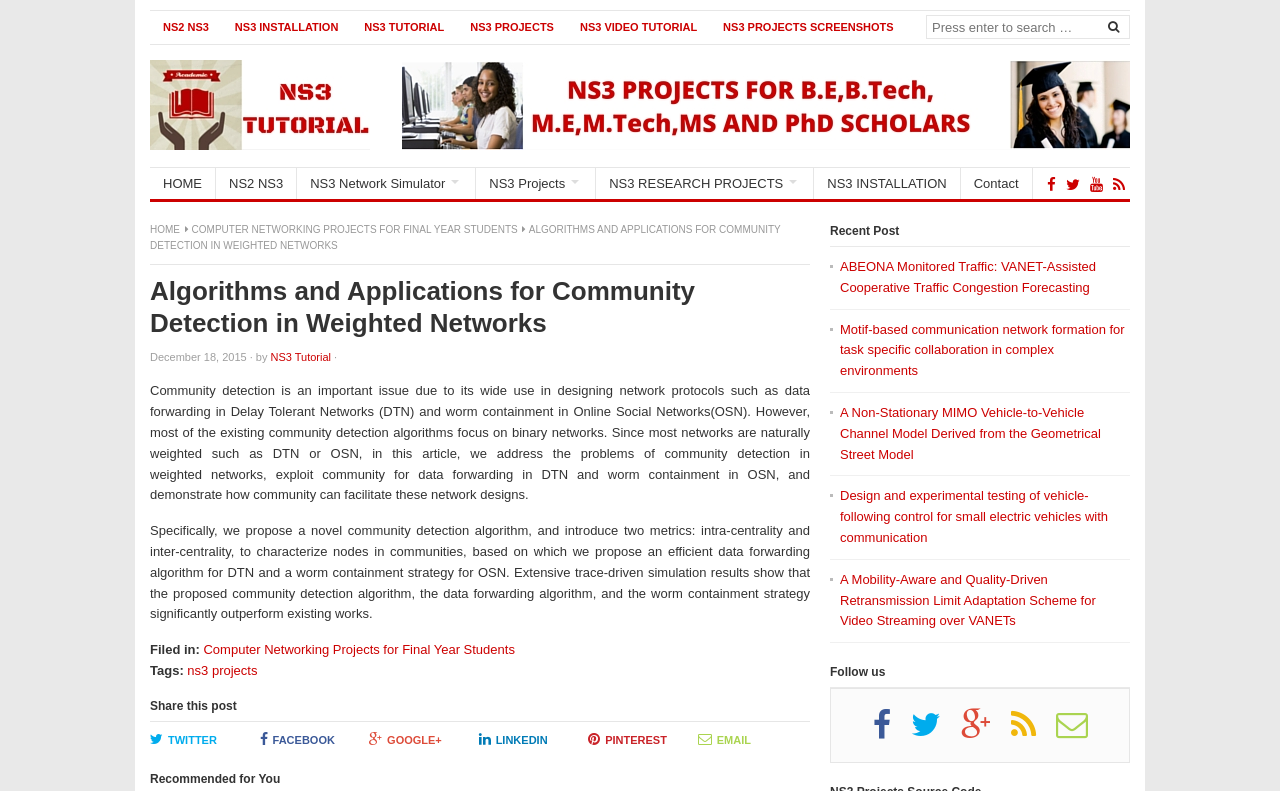Based on the element description: "NS3 Video Tutorial", identify the bounding box coordinates for this UI element. The coordinates must be four float numbers between 0 and 1, listed as [left, top, right, bottom].

[0.443, 0.015, 0.555, 0.054]